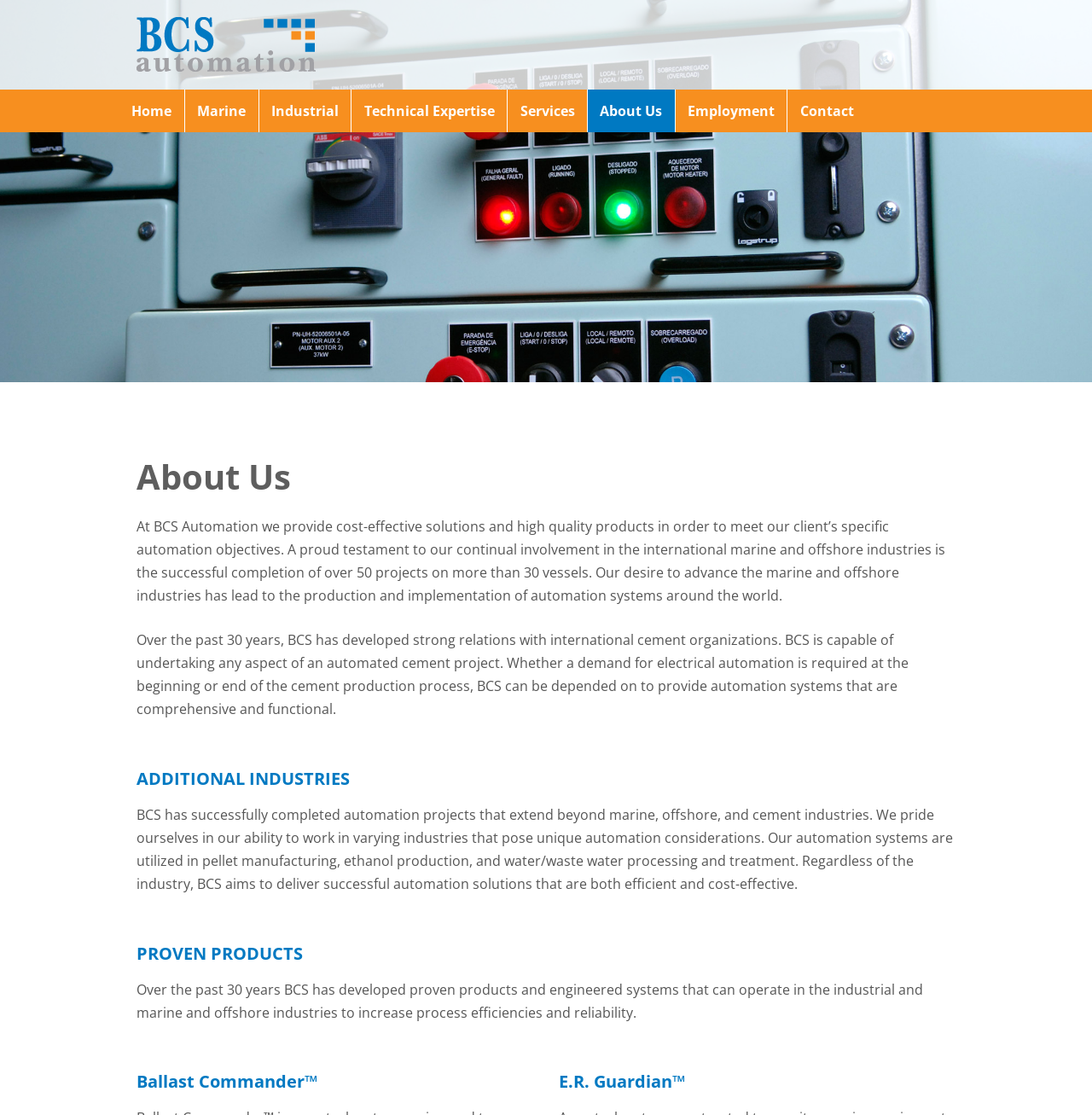Give the bounding box coordinates for this UI element: "Industrial". The coordinates should be four float numbers between 0 and 1, arranged as [left, top, right, bottom].

[0.236, 0.081, 0.321, 0.119]